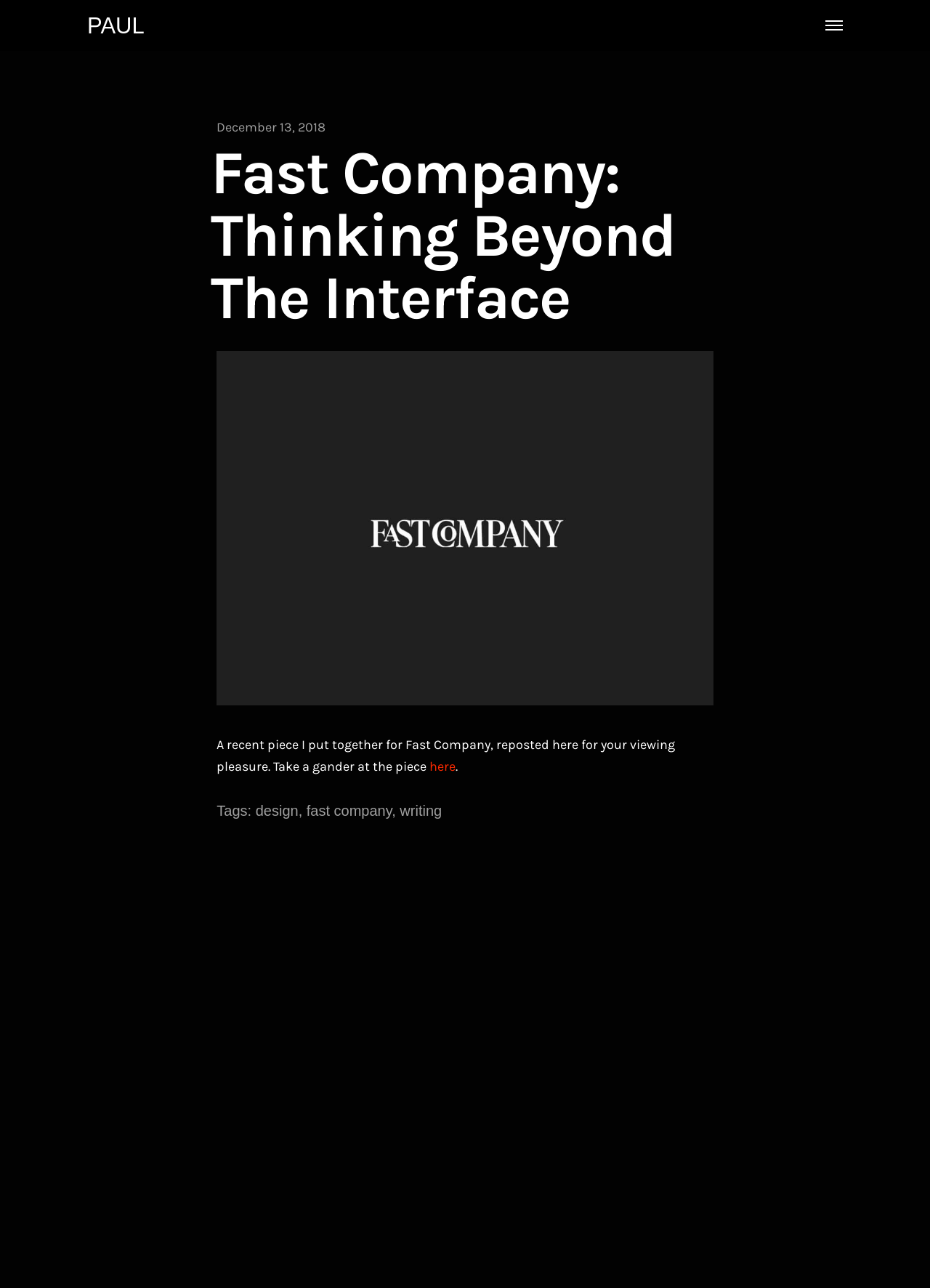Identify the bounding box coordinates of the area that should be clicked in order to complete the given instruction: "follow on Twitter". The bounding box coordinates should be four float numbers between 0 and 1, i.e., [left, top, right, bottom].

[0.094, 0.839, 0.134, 0.85]